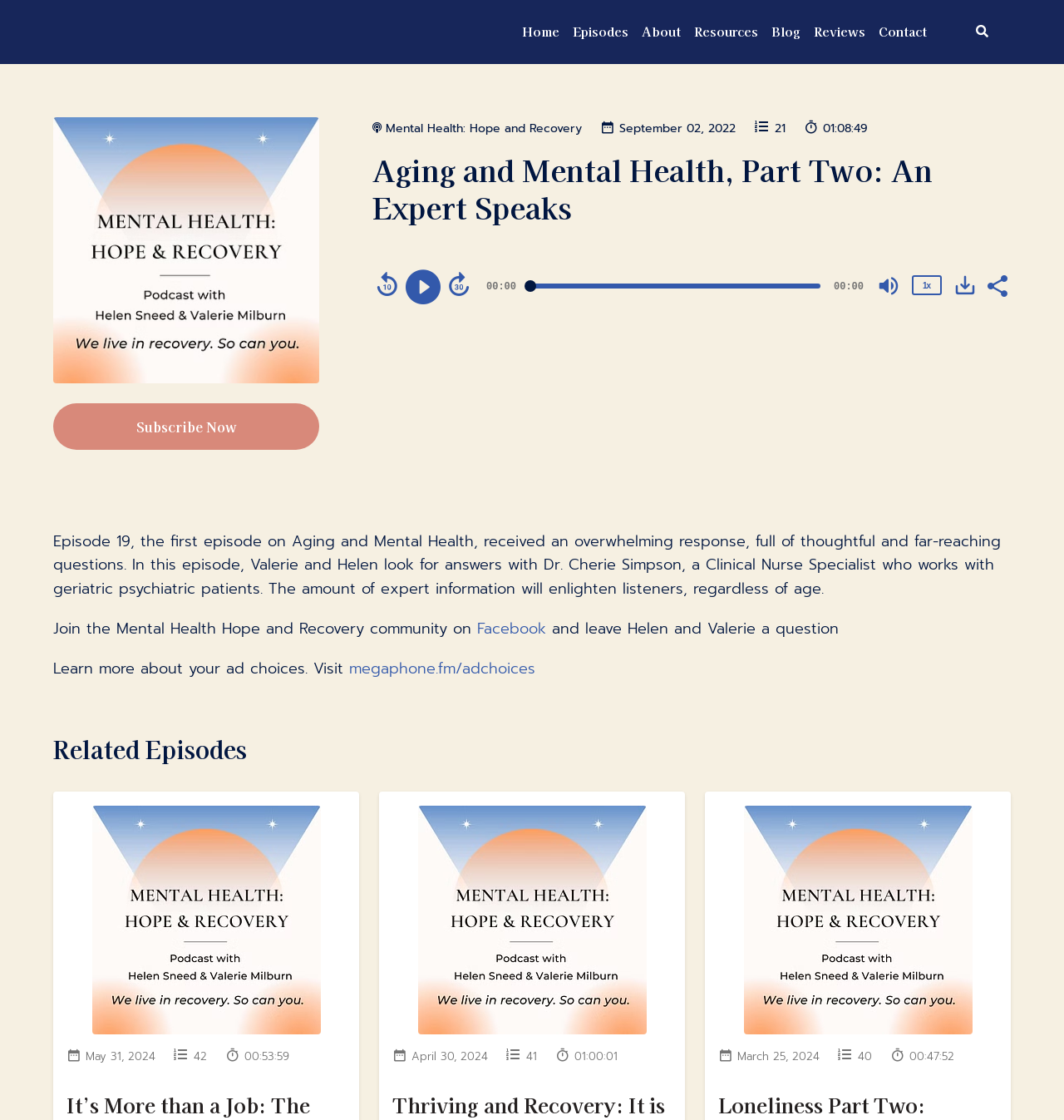Provide a single word or phrase answer to the question: 
What is the season number of the related episode 'Thriving and Recovery: It is Possible to Move from Surviving to Thriving with a Mental Illness!'?

41